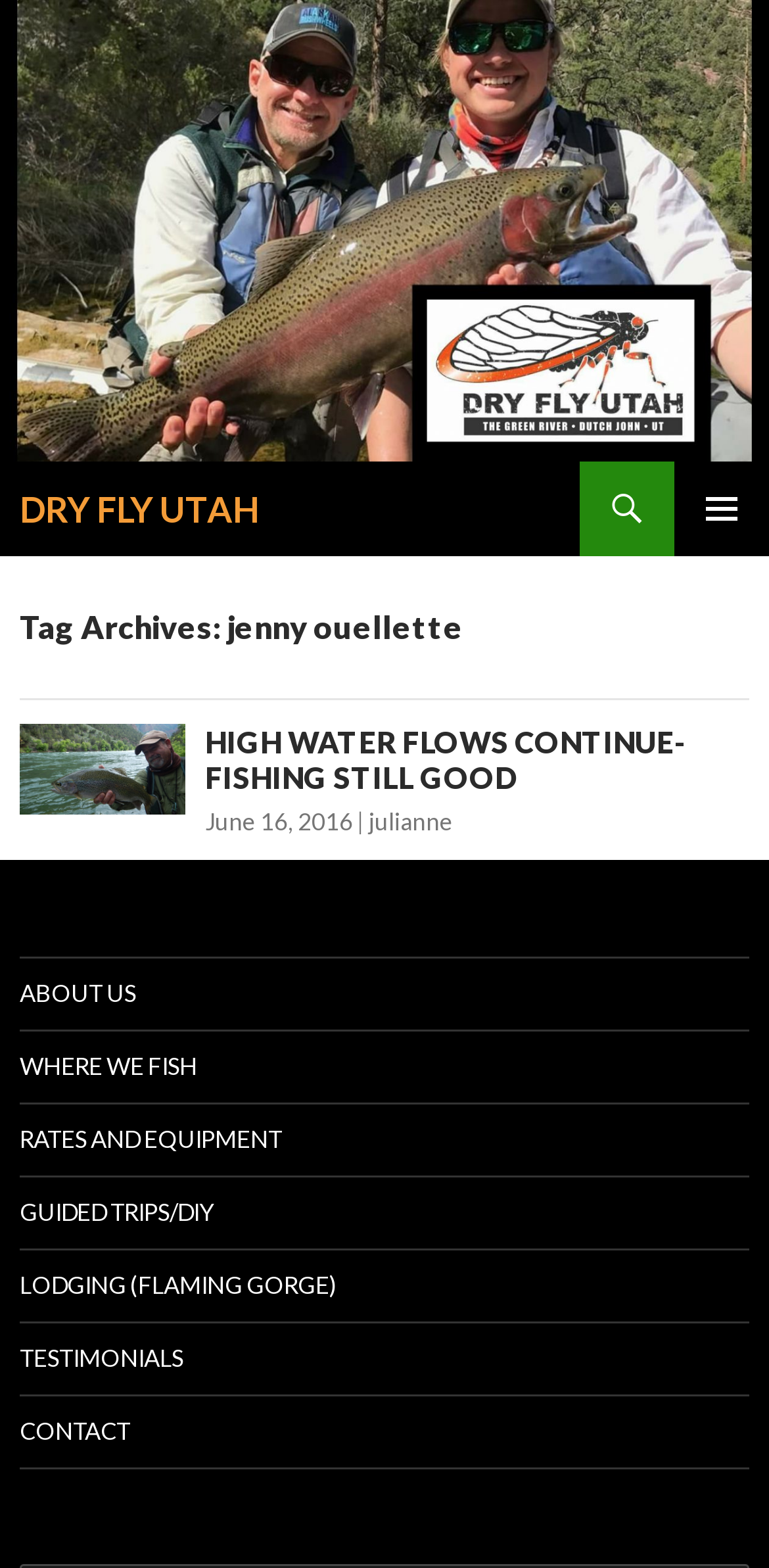What is the date of the latest article?
Use the screenshot to answer the question with a single word or phrase.

June 16, 2016